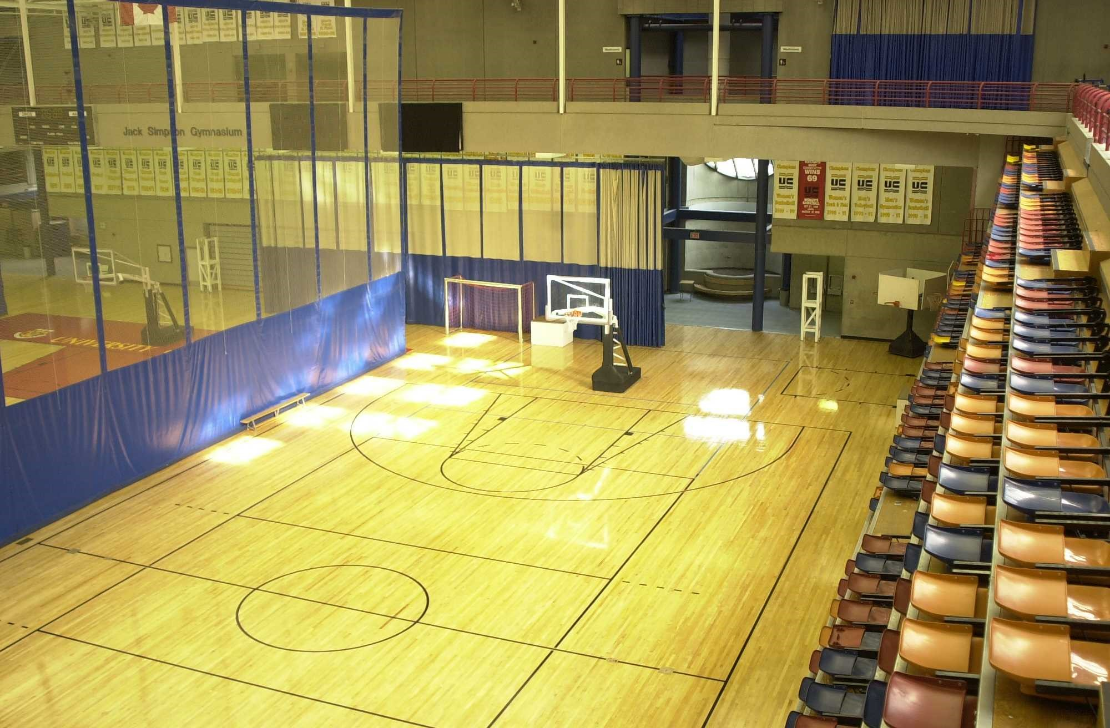Answer this question in one word or a short phrase: What is the purpose of the blue curtain?

Separate the gym from adjoining areas